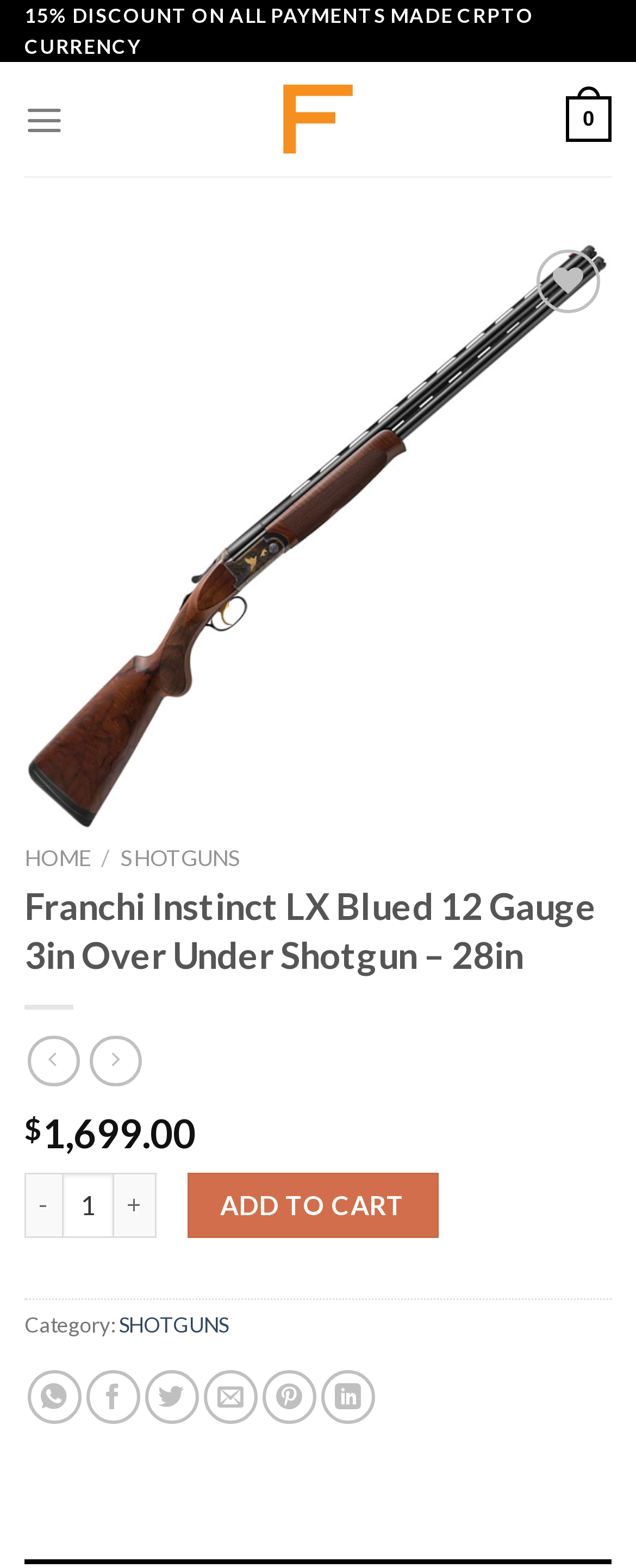Can you specify the bounding box coordinates for the region that should be clicked to fulfill this instruction: "Add to cart".

[0.295, 0.747, 0.689, 0.789]